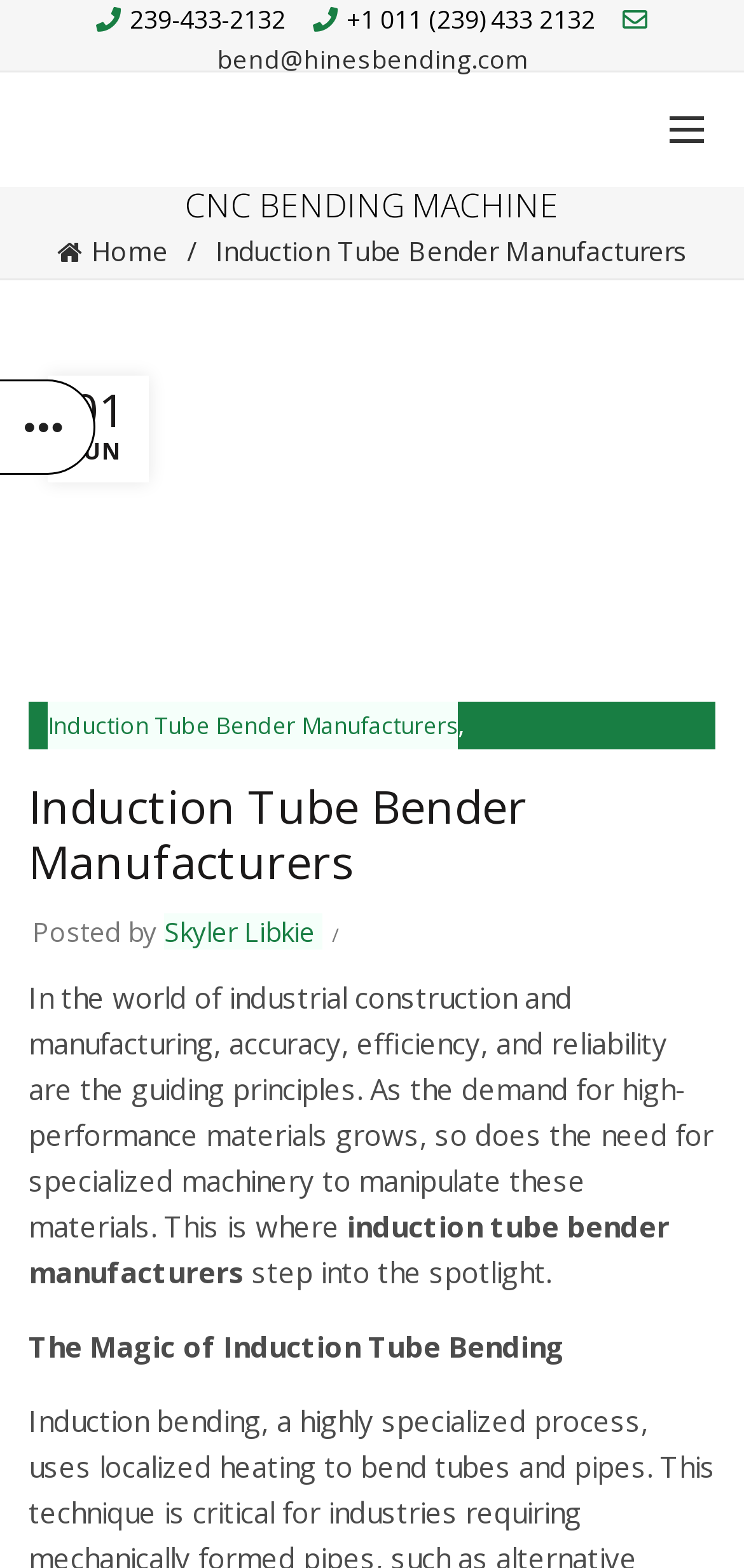Indicate the bounding box coordinates of the clickable region to achieve the following instruction: "read full article."

None